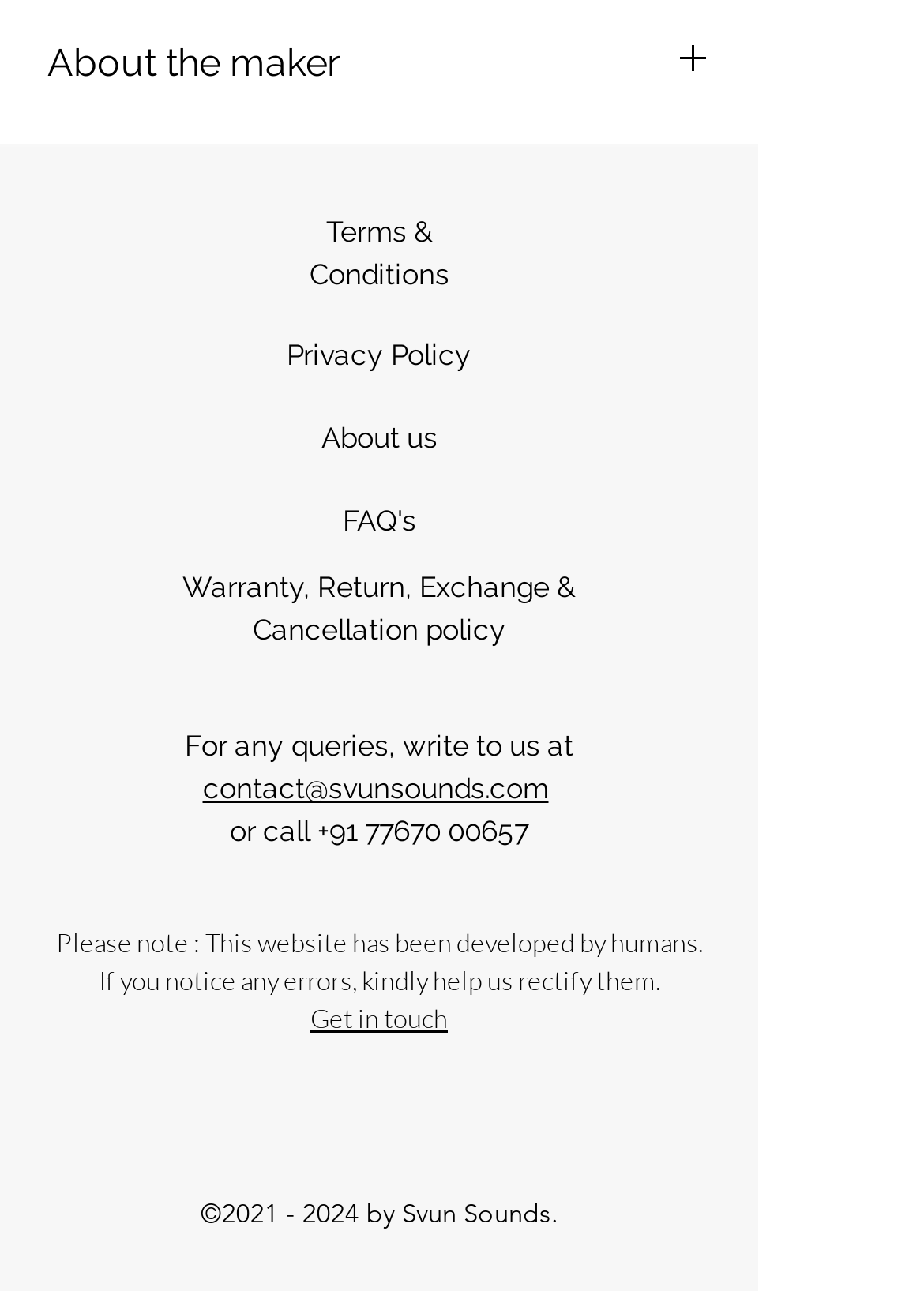Find the bounding box coordinates of the area to click in order to follow the instruction: "View Terms & Conditions".

[0.335, 0.164, 0.486, 0.23]